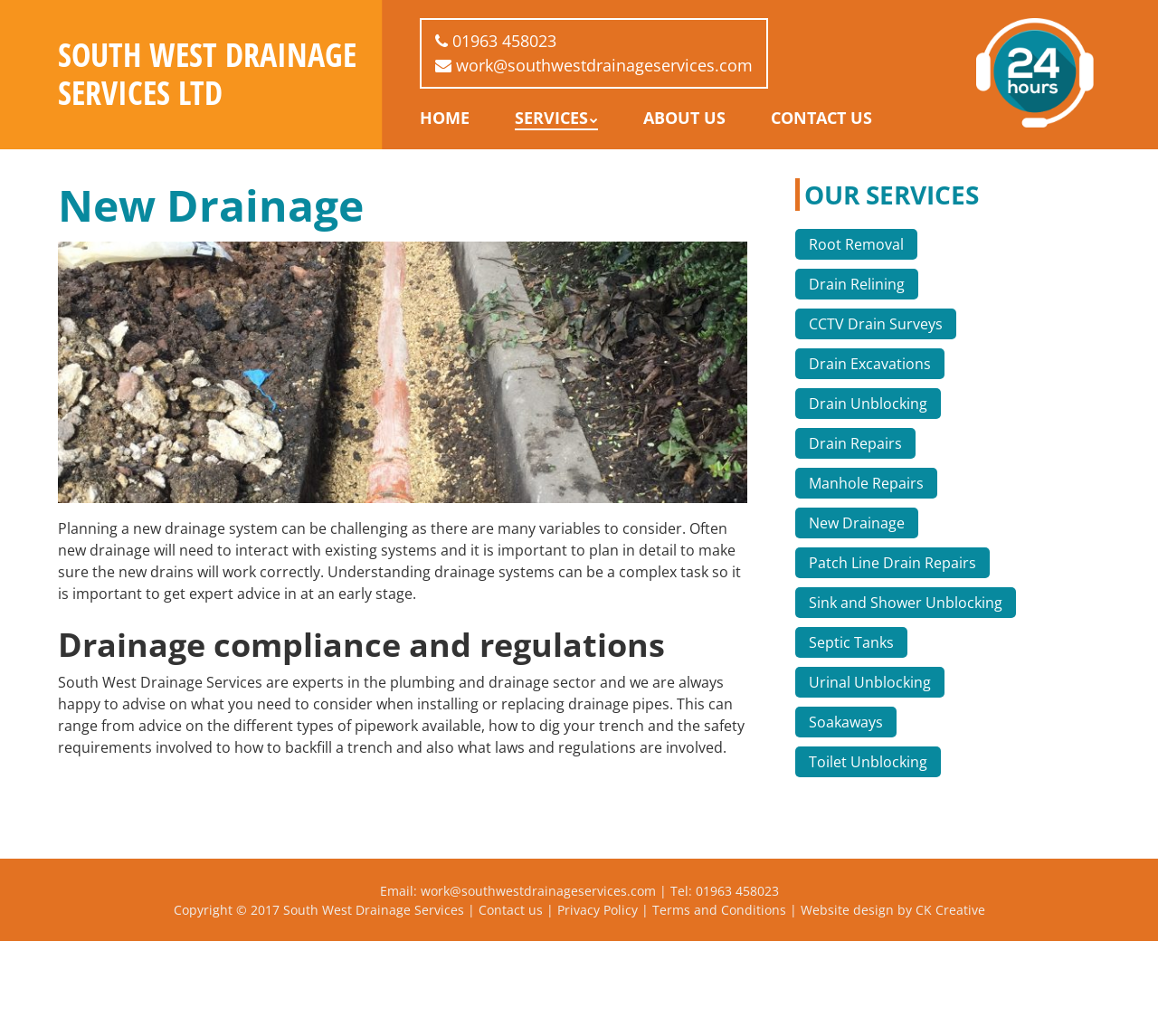Please mark the clickable region by giving the bounding box coordinates needed to complete this instruction: "Call the phone number 01963 458023".

[0.391, 0.029, 0.481, 0.05]